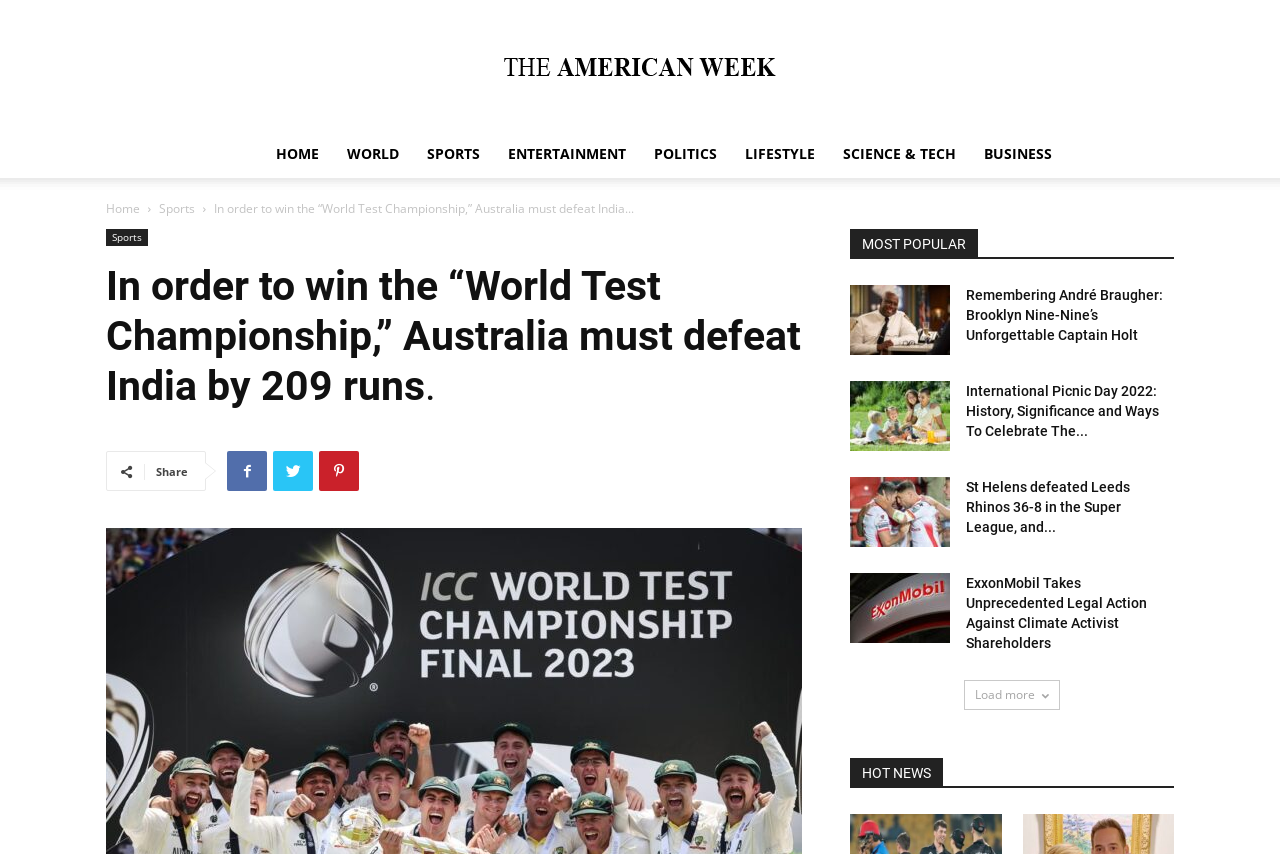What is the name of the championship Australia must win?
Based on the image, answer the question with as much detail as possible.

The question is asking about the name of the championship mentioned in the webpage. By reading the text 'In order to win the “World Test Championship,” Australia must defeat India by 209 runs.', we can infer that the answer is 'World Test Championship'.